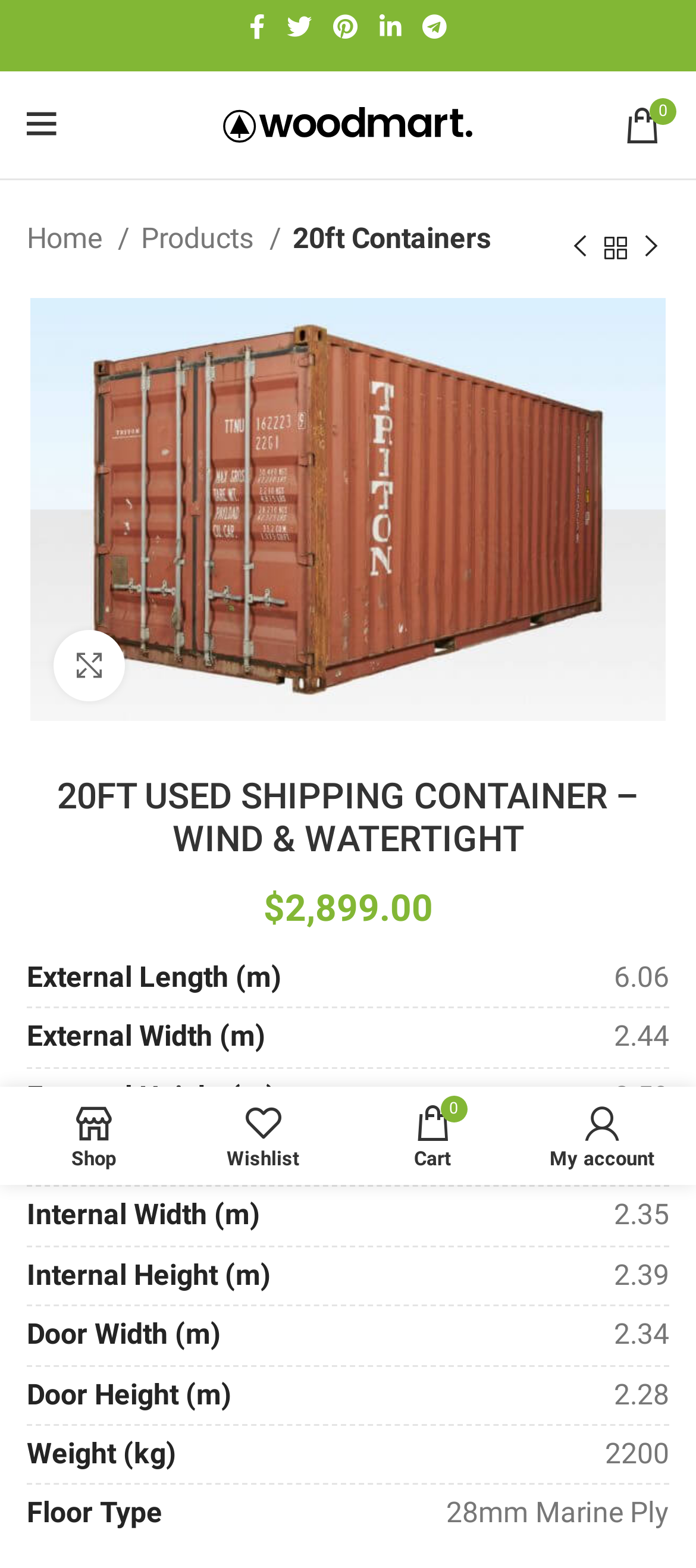Show the bounding box coordinates for the element that needs to be clicked to execute the following instruction: "Open Facebook". Provide the coordinates in the form of four float numbers between 0 and 1, i.e., [left, top, right, bottom].

None